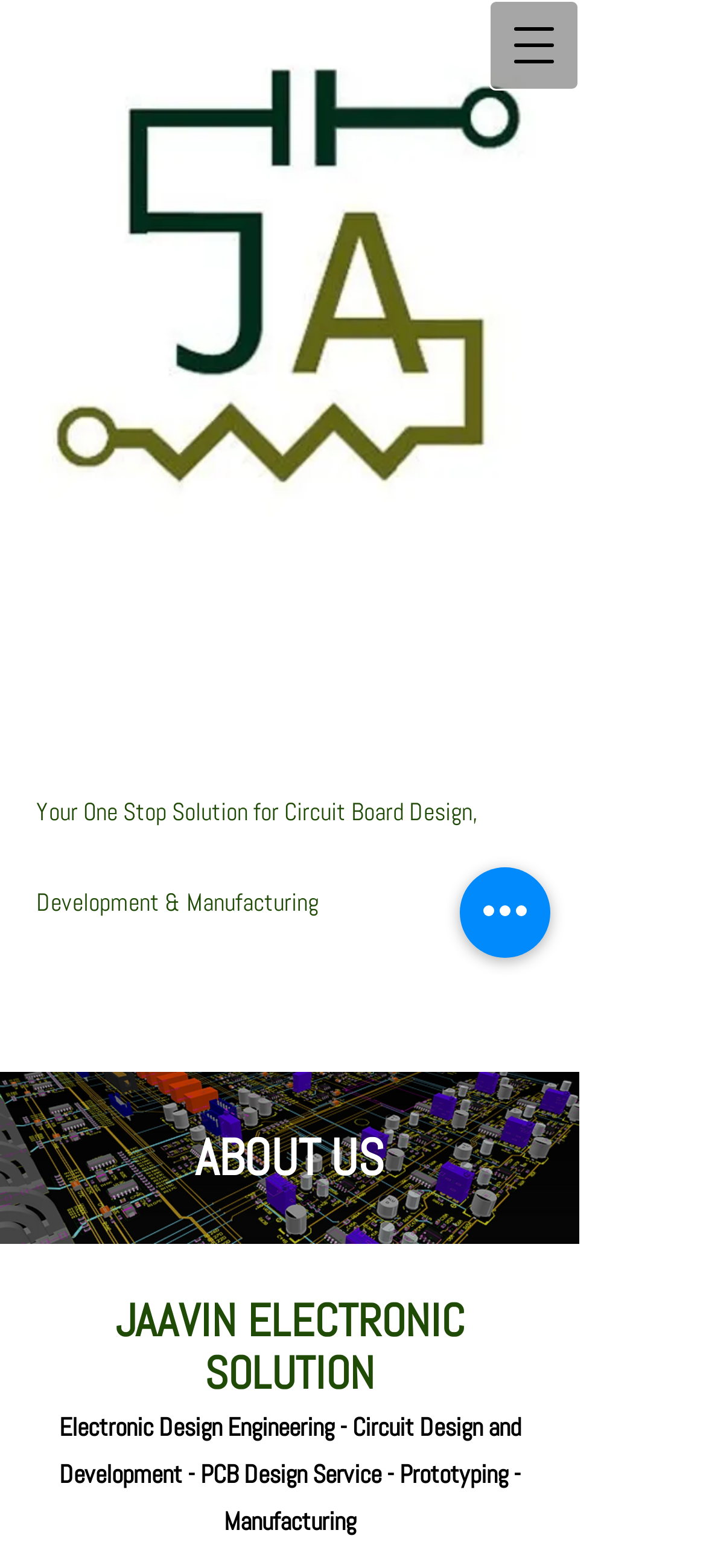Is there a background image on the navigation menu? From the image, respond with a single word or brief phrase.

Yes